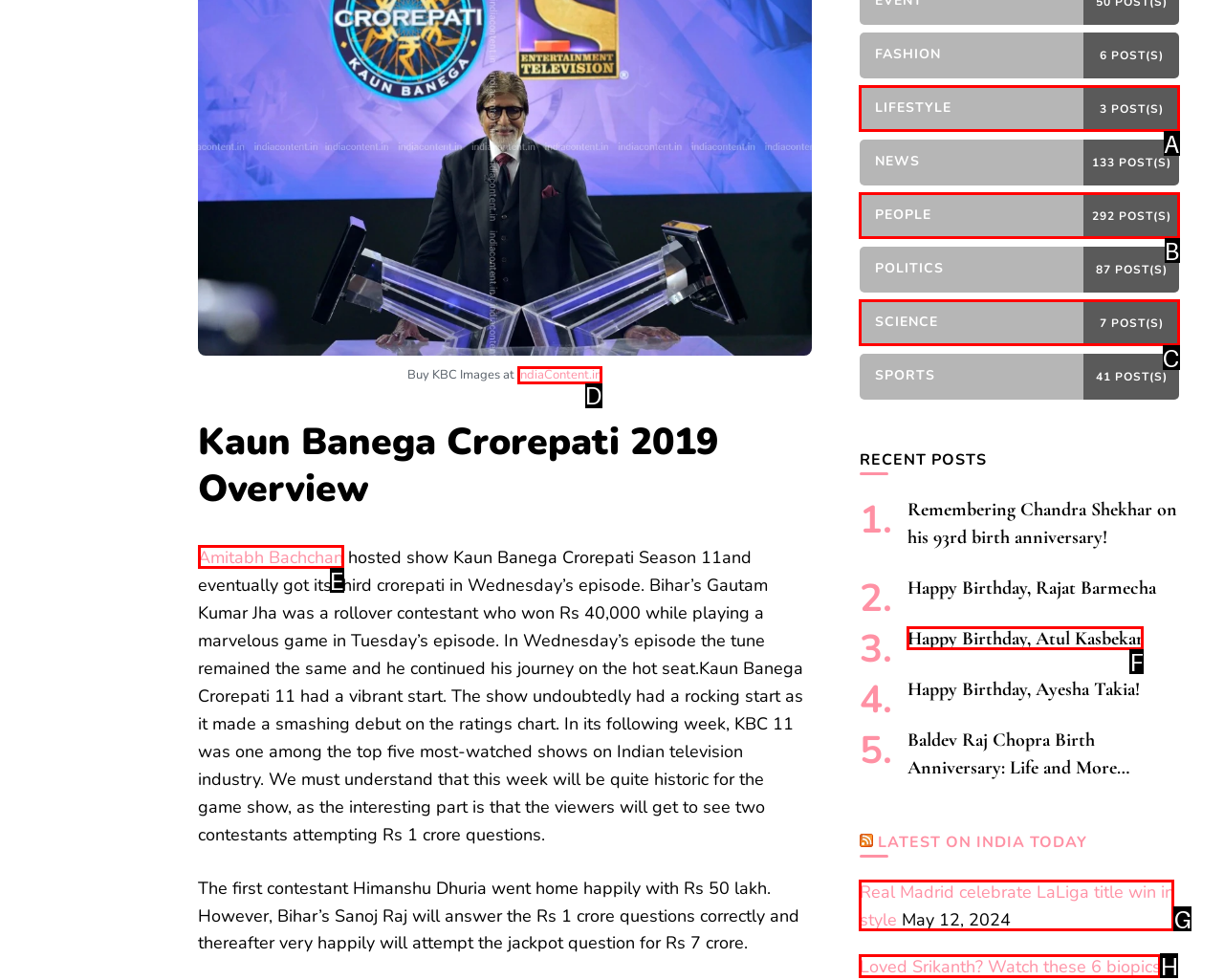Based on the element description: Happy Birthday, Atul Kasbekar, choose the HTML element that matches best. Provide the letter of your selected option.

F